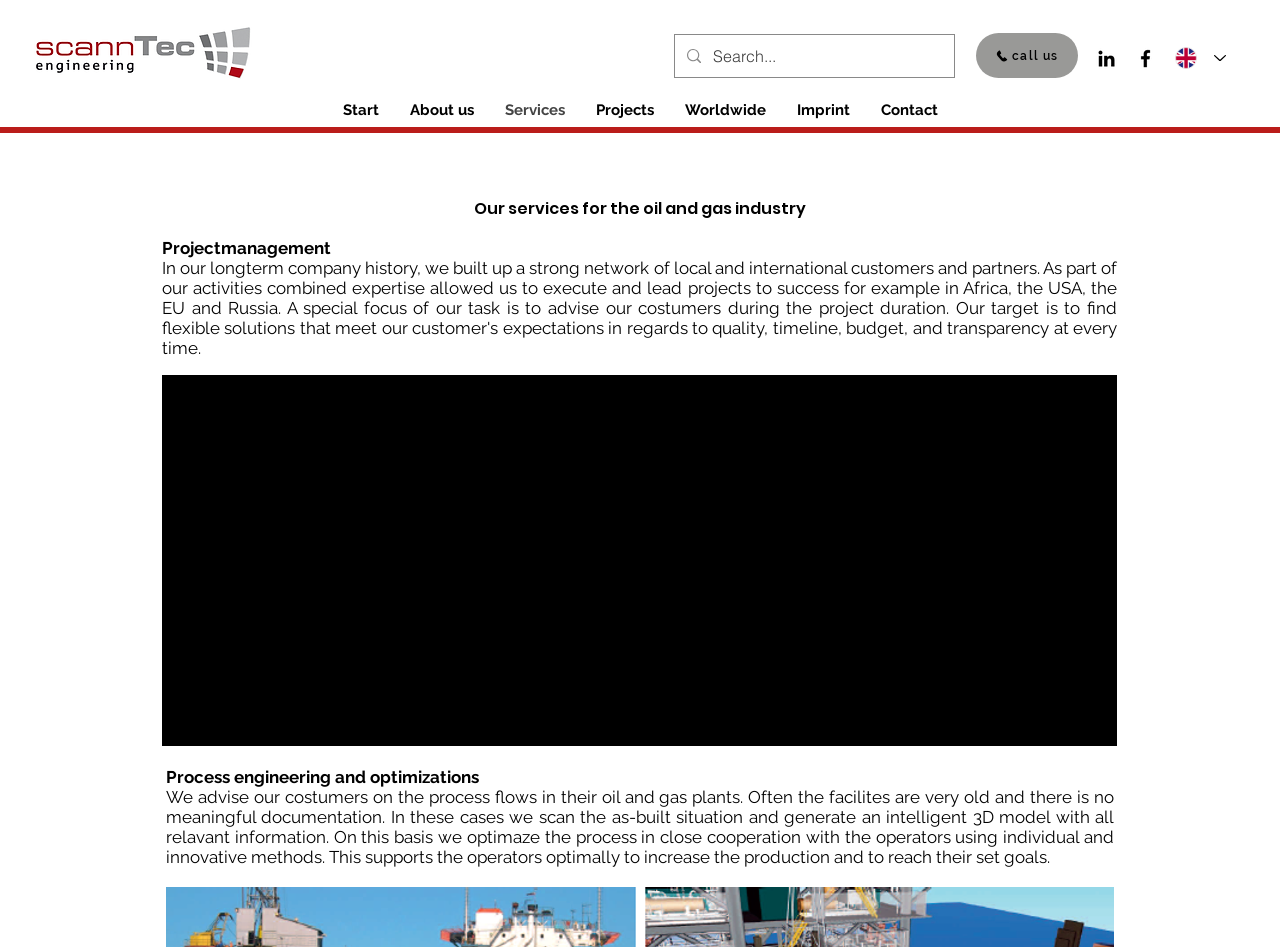What is the company name on the logo?
Analyze the image and provide a thorough answer to the question.

The logo on the top left corner of the webpage has a text 'scannTec' which is the company name.